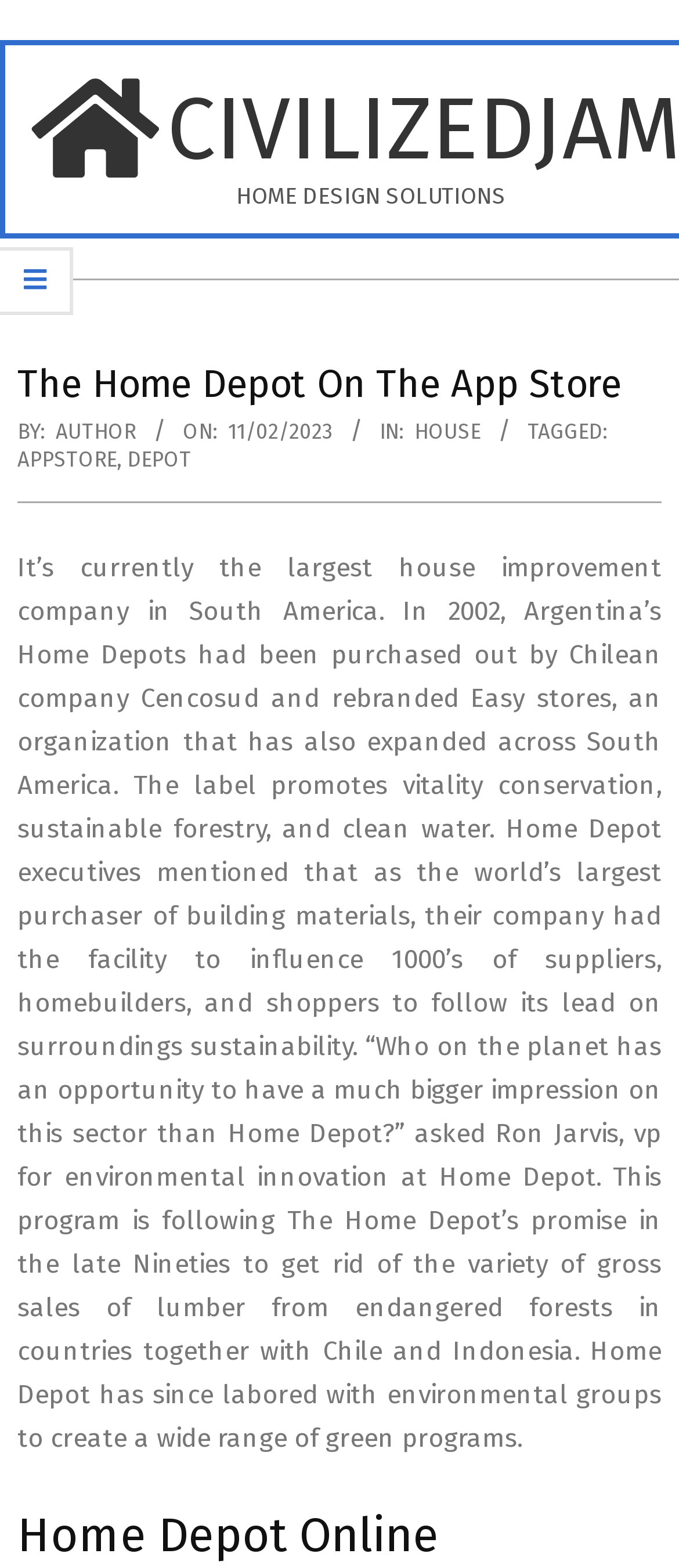Please answer the following query using a single word or phrase: 
What is the name of the vice president for environmental innovation?

Ron Jarvis